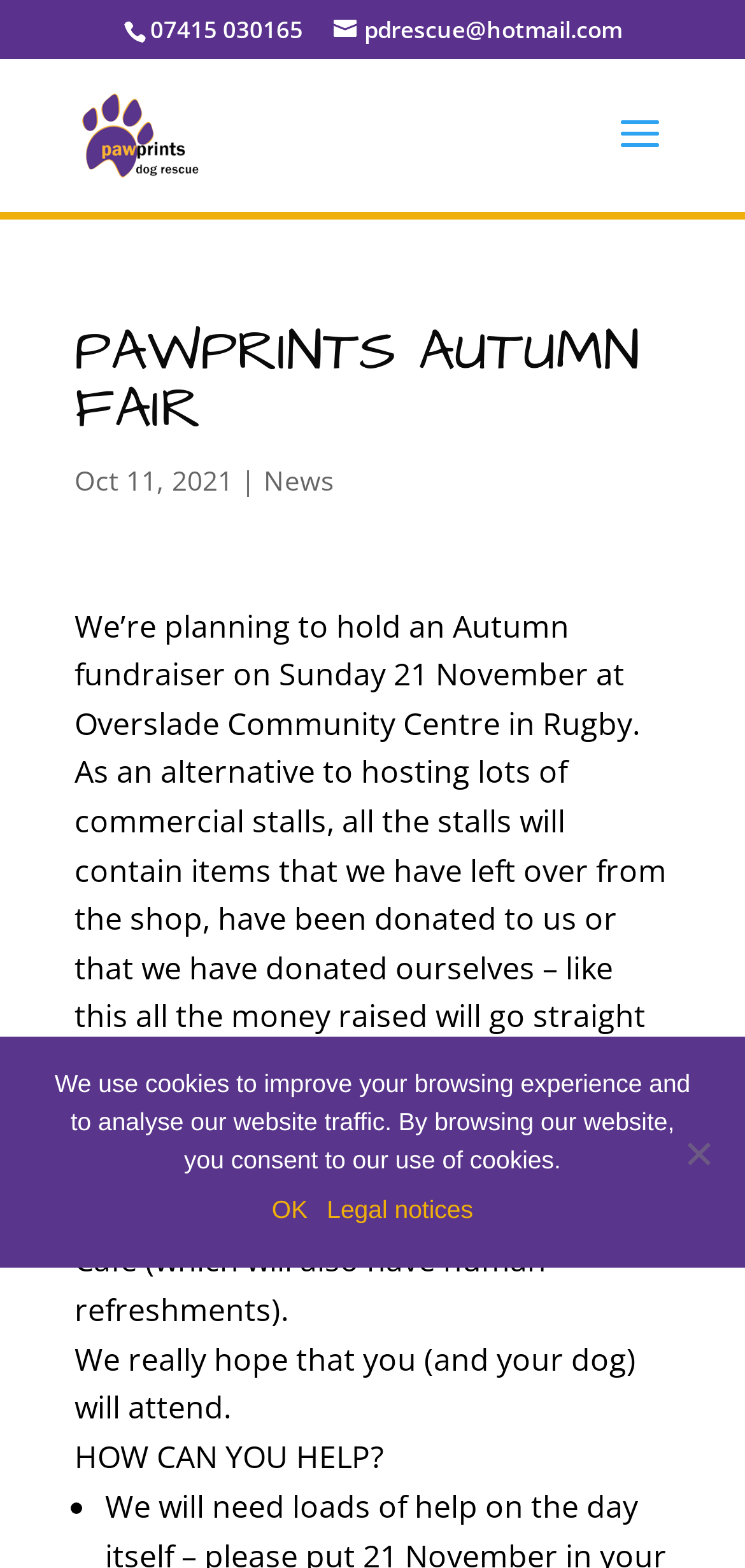What kind of items will be sold at the stalls?
Based on the screenshot, answer the question with a single word or phrase.

Left over, donated, or self-donated items